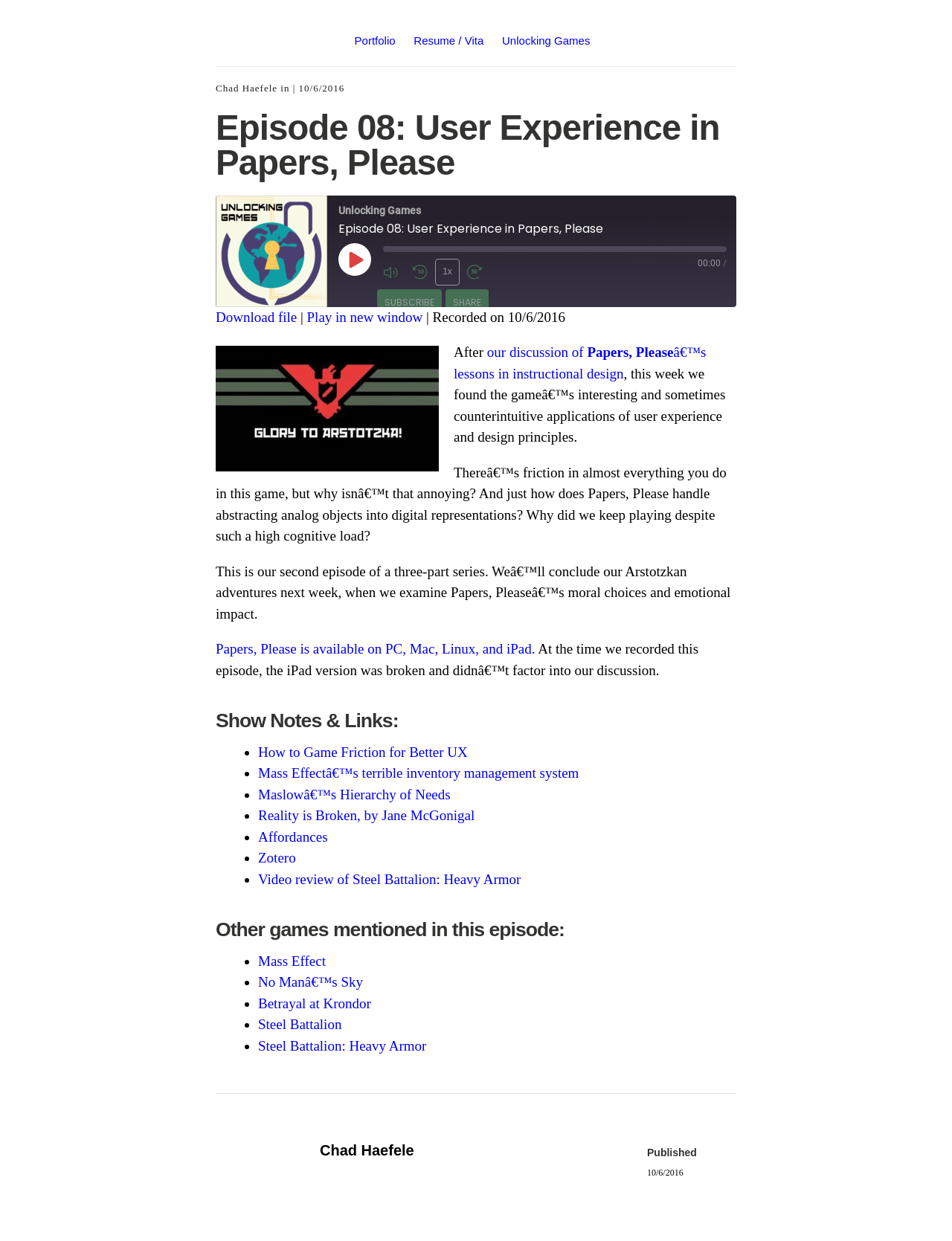Offer a meticulous caption that includes all visible features of the webpage.

This webpage is an episode page for a podcast called "Unlocking Games" with the title "Episode 08: User Experience in Papers, Please". At the top, there are three links to "Portfolio", "Resume / Vita", and "Unlocking Games". Below these links, there is a header section with the episode title, a link to the author "Chad Haefele", and a date "10/6/2016". 

To the right of the header section, there is an image of the podcast's logo, and below it, there are several buttons to control the playback of the episode, including "Play Episode", "Mute/Unmute Episode", "Rewind 10 Seconds", "1x", and "Fast Forward 30 seconds". There is also a progress bar and a time display showing the current playback time.

On the left side of the page, there is a section with a heading "Episode 08: User Experience in Papers, Please" and a brief summary of the episode. Below this section, there is an image related to the game "Papers, Please". The main content of the page is a long text discussing the game's user experience and design principles, with several links to related resources and games.

Further down the page, there are sections for "Show Notes & Links" and "Other games mentioned in this episode", which contain lists of links to relevant resources and games. At the bottom of the page, there is a section with a heading "Published" and a date "10/6/2016", and a link to the author "Chad Haefele".